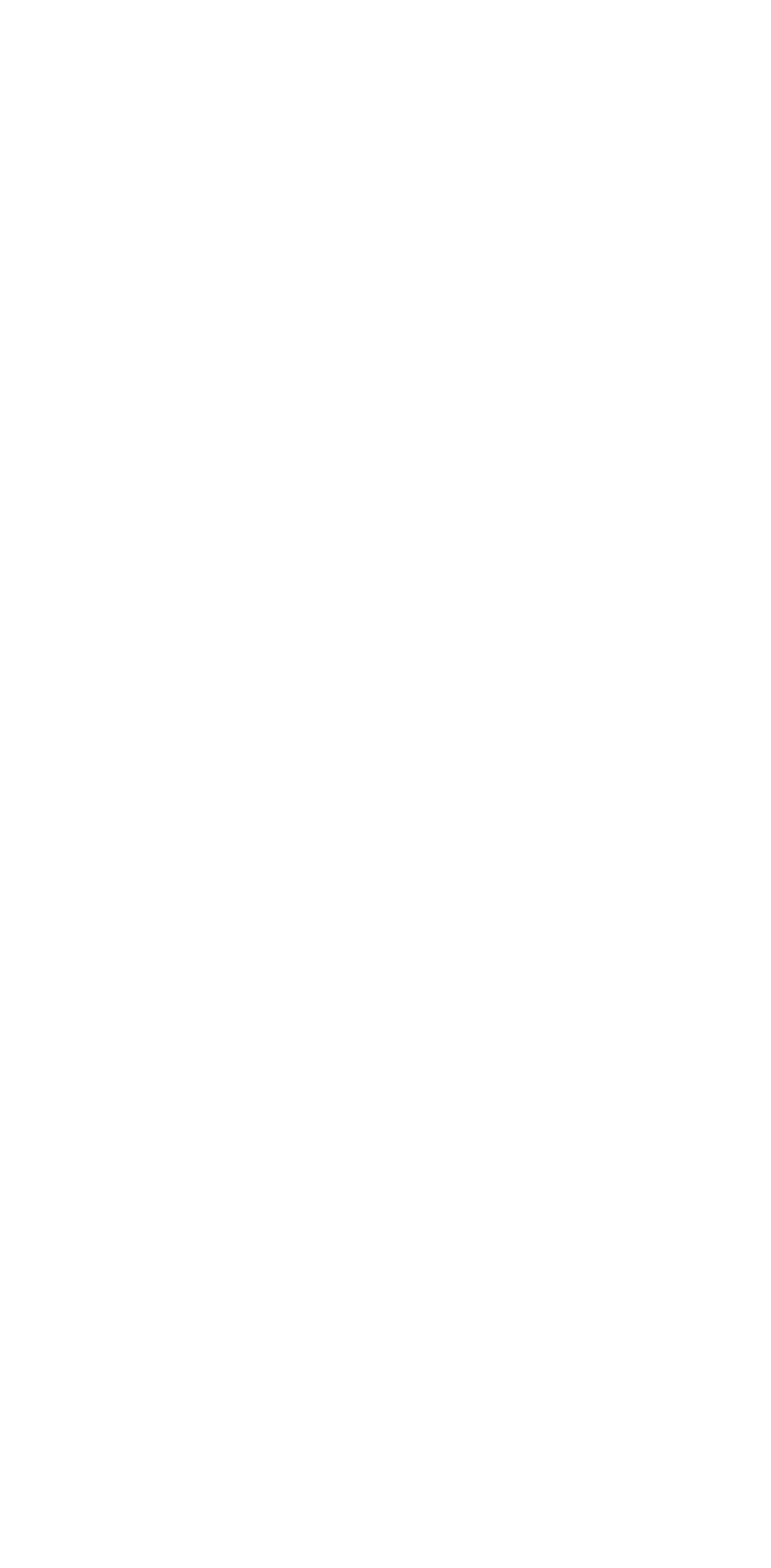Please determine the bounding box coordinates of the element's region to click in order to carry out the following instruction: "Read News". The coordinates should be four float numbers between 0 and 1, i.e., [left, top, right, bottom].

[0.542, 0.118, 0.663, 0.145]